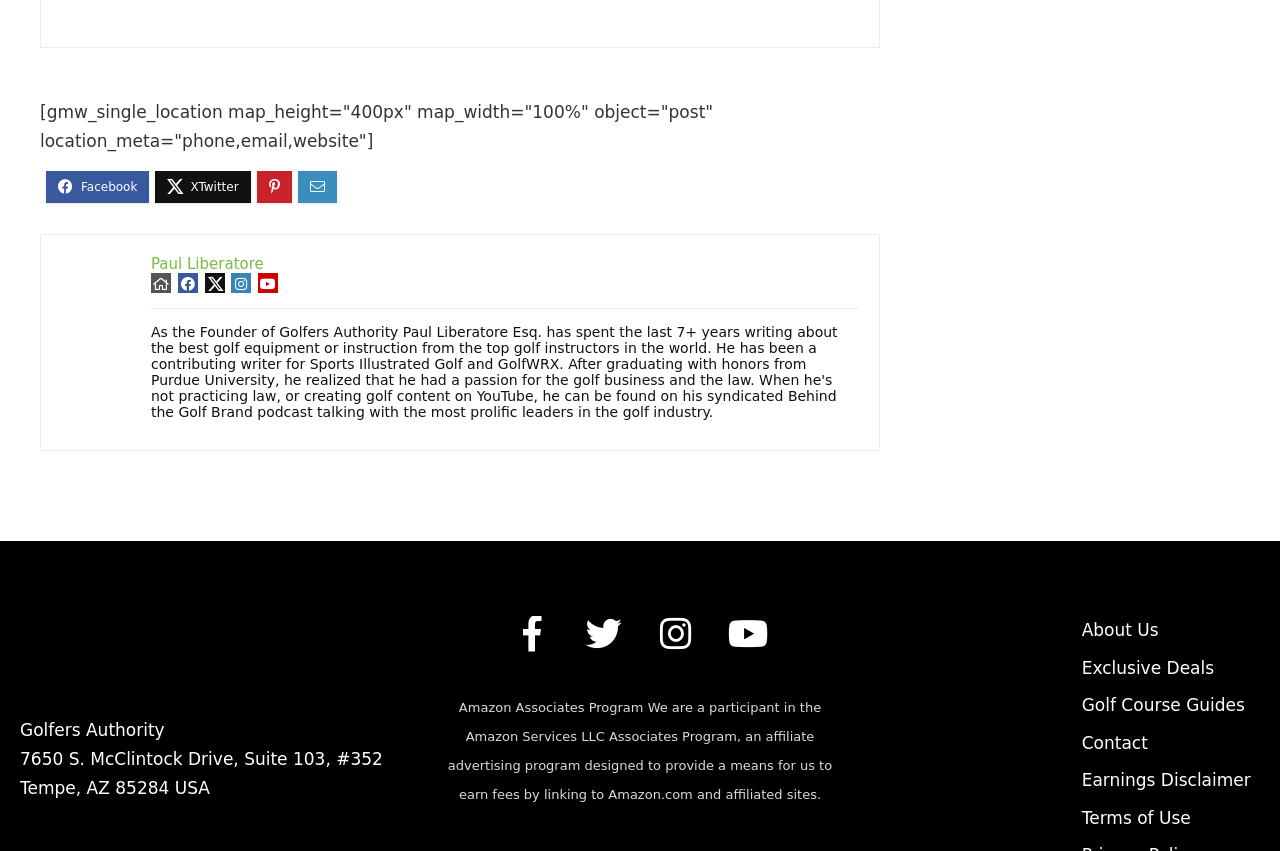Identify the bounding box of the HTML element described as: "Paul Liberatore".

[0.118, 0.3, 0.206, 0.321]